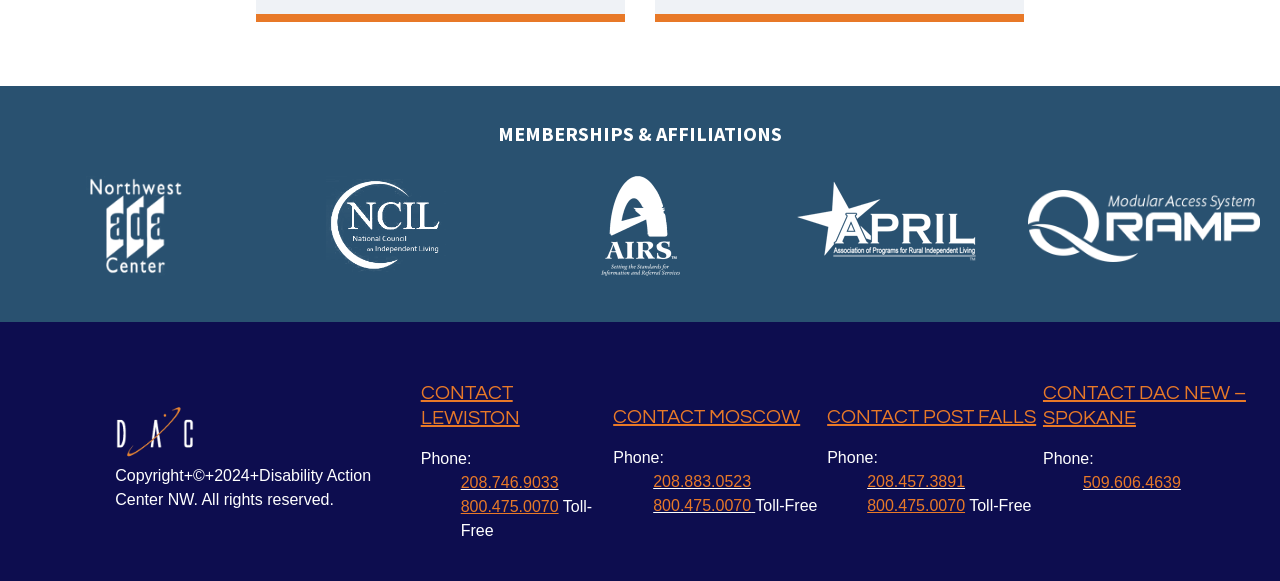What is the phone number for CONTACT LEWISTON?
Can you offer a detailed and complete answer to this question?

I found the phone number by looking at the DescriptionListDetail element under the CONTACT LEWISTON heading, where it says 'Phone:' followed by the link '208.746.9033'.